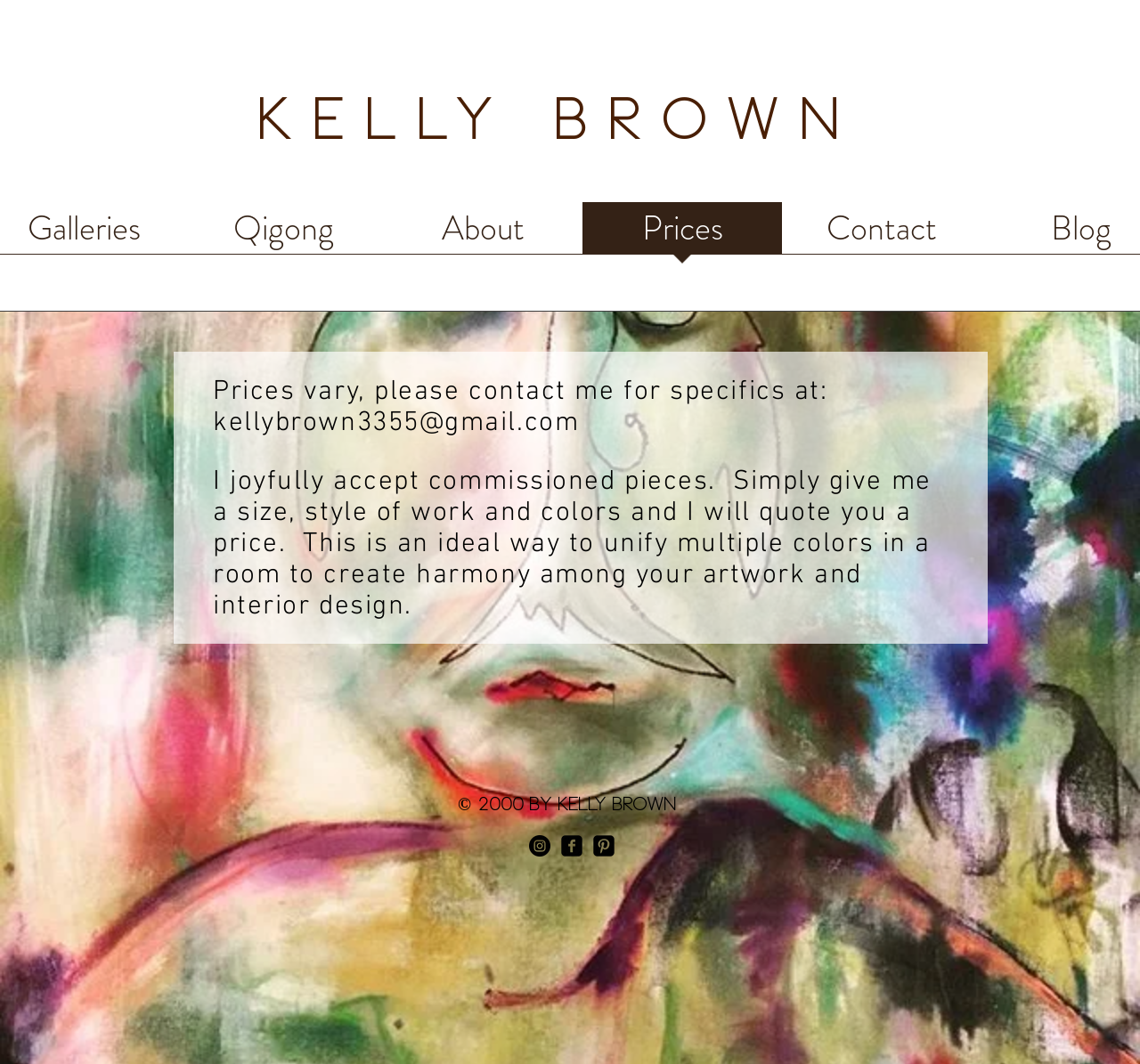What is the copyright year mentioned on the webpage?
Please respond to the question with a detailed and well-explained answer.

The webpage has a static text element with the text '© 2000 by Kelly Brown', which indicates that the copyright year is 2000.